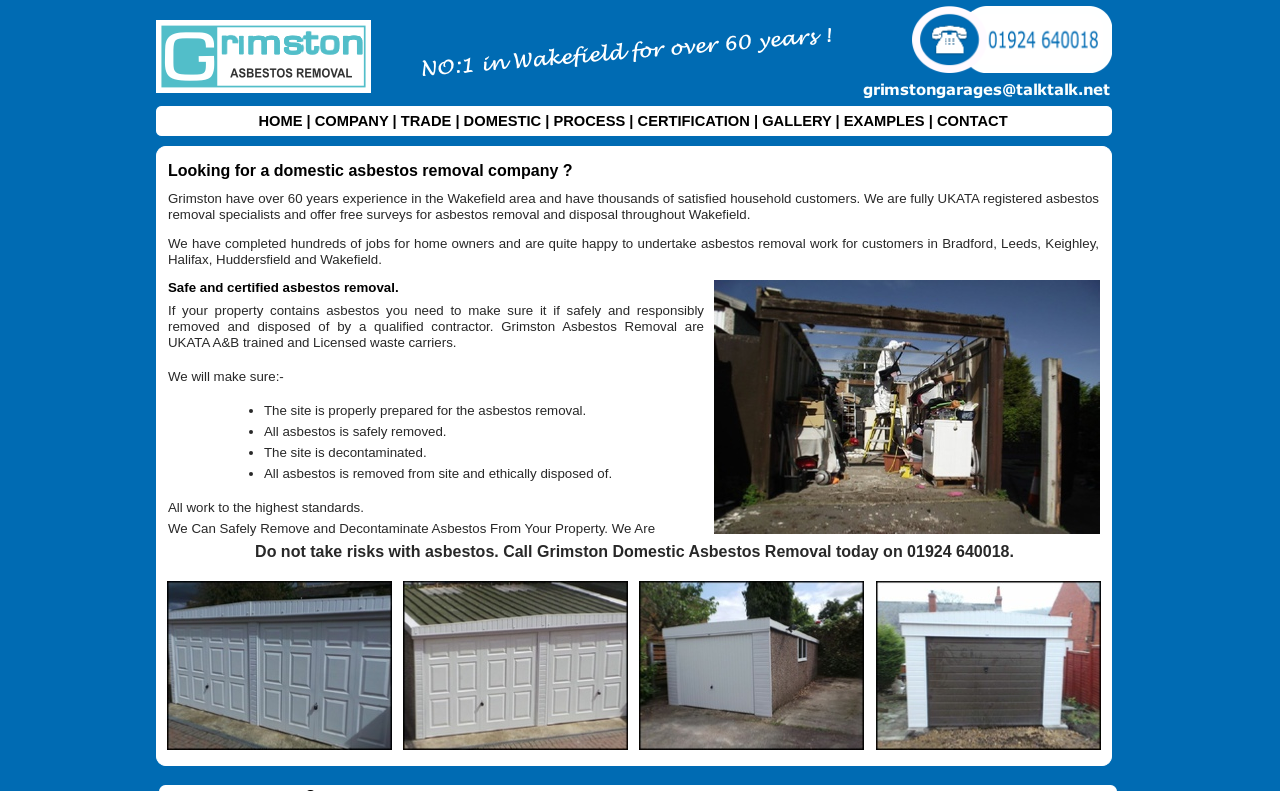Please answer the following question using a single word or phrase: 
What areas do they provide asbestos removal services for?

Bradford, Leeds, Keighley, Halifax, Huddersfield, Wakefield